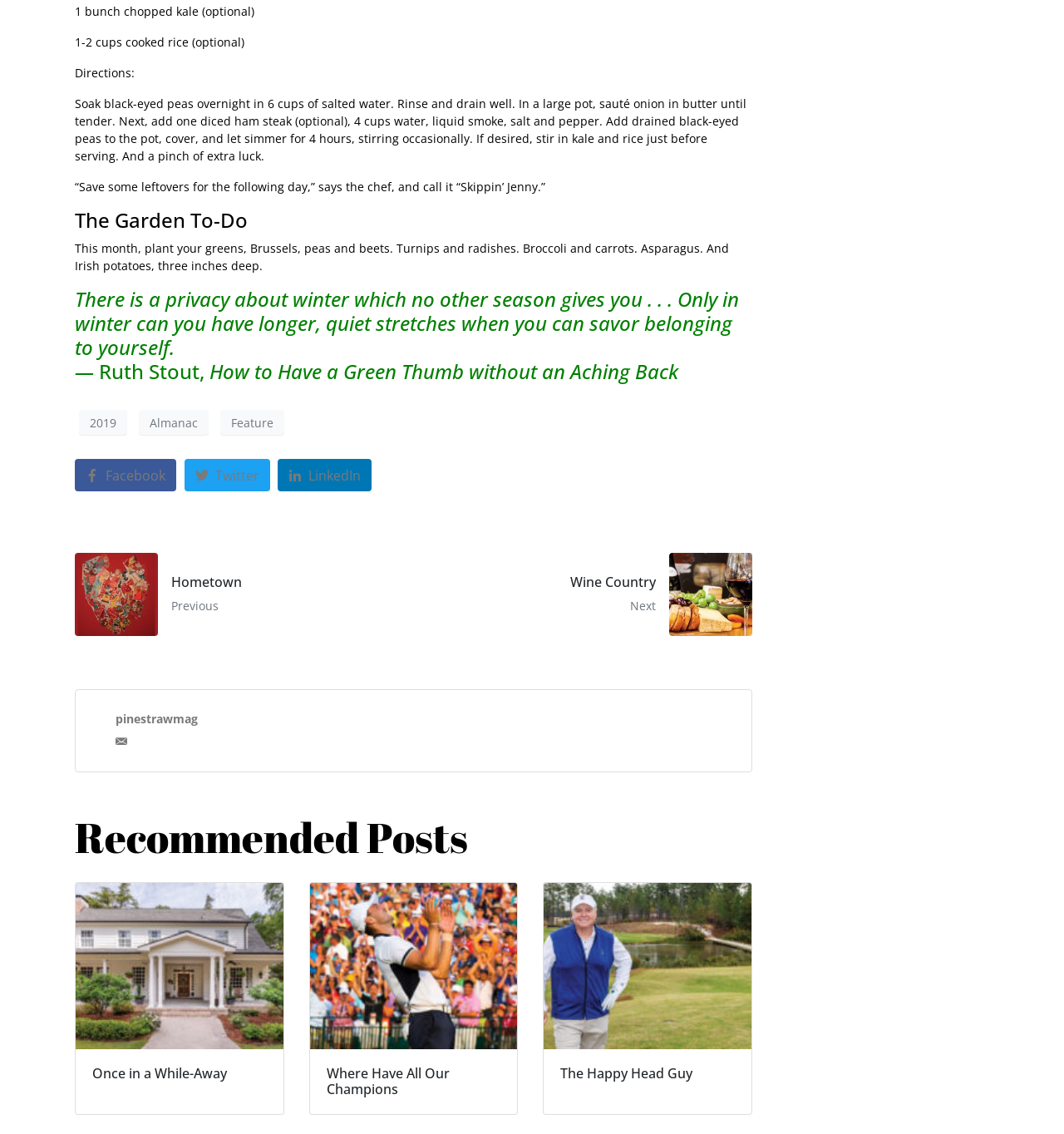Provide a brief response to the question below using one word or phrase:
What is the ingredient mentioned before 'Directions'?

cooked rice